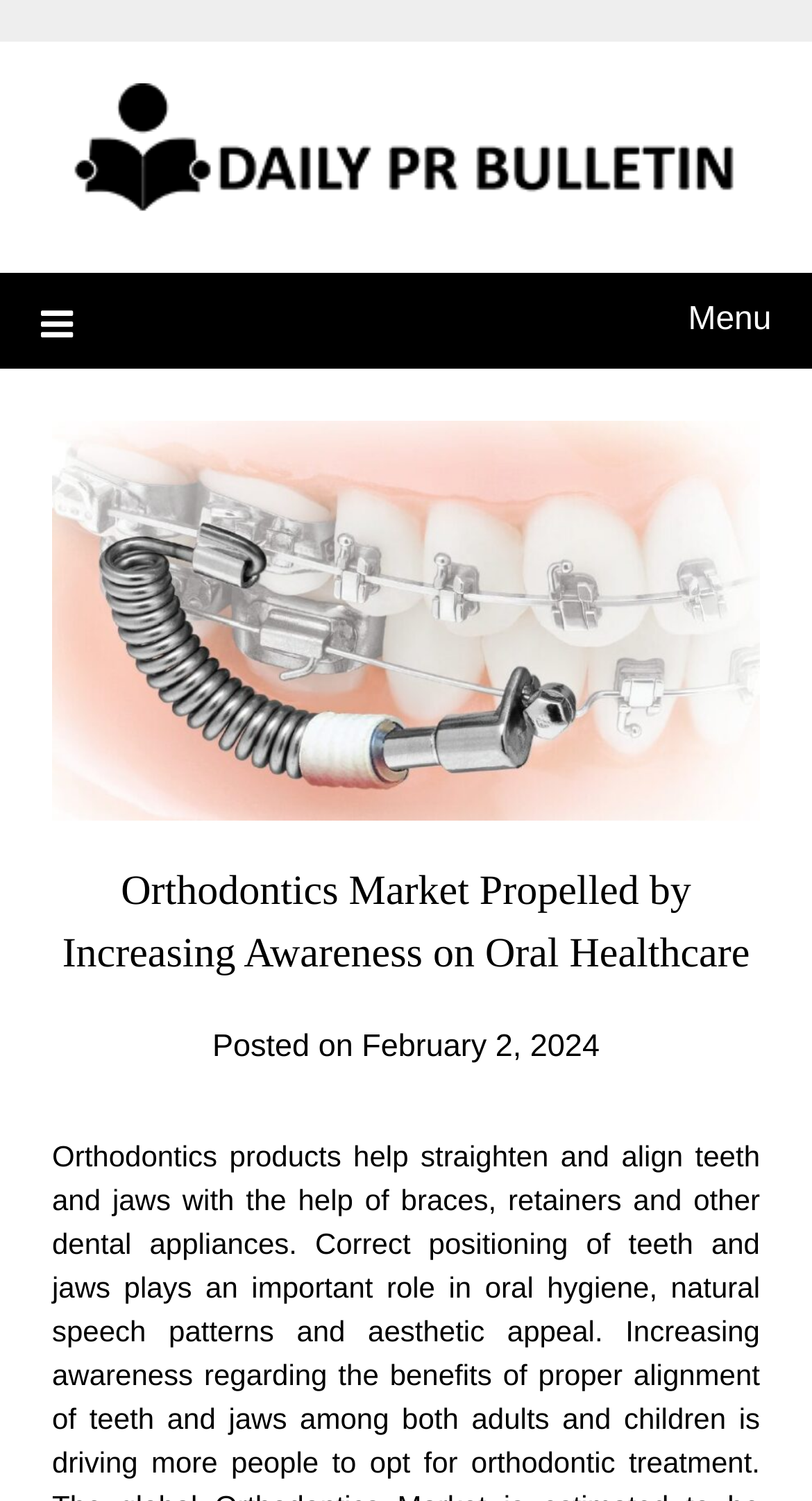What is the primary heading on this webpage?

Orthodontics Market Propelled by Increasing Awareness on Oral Healthcare